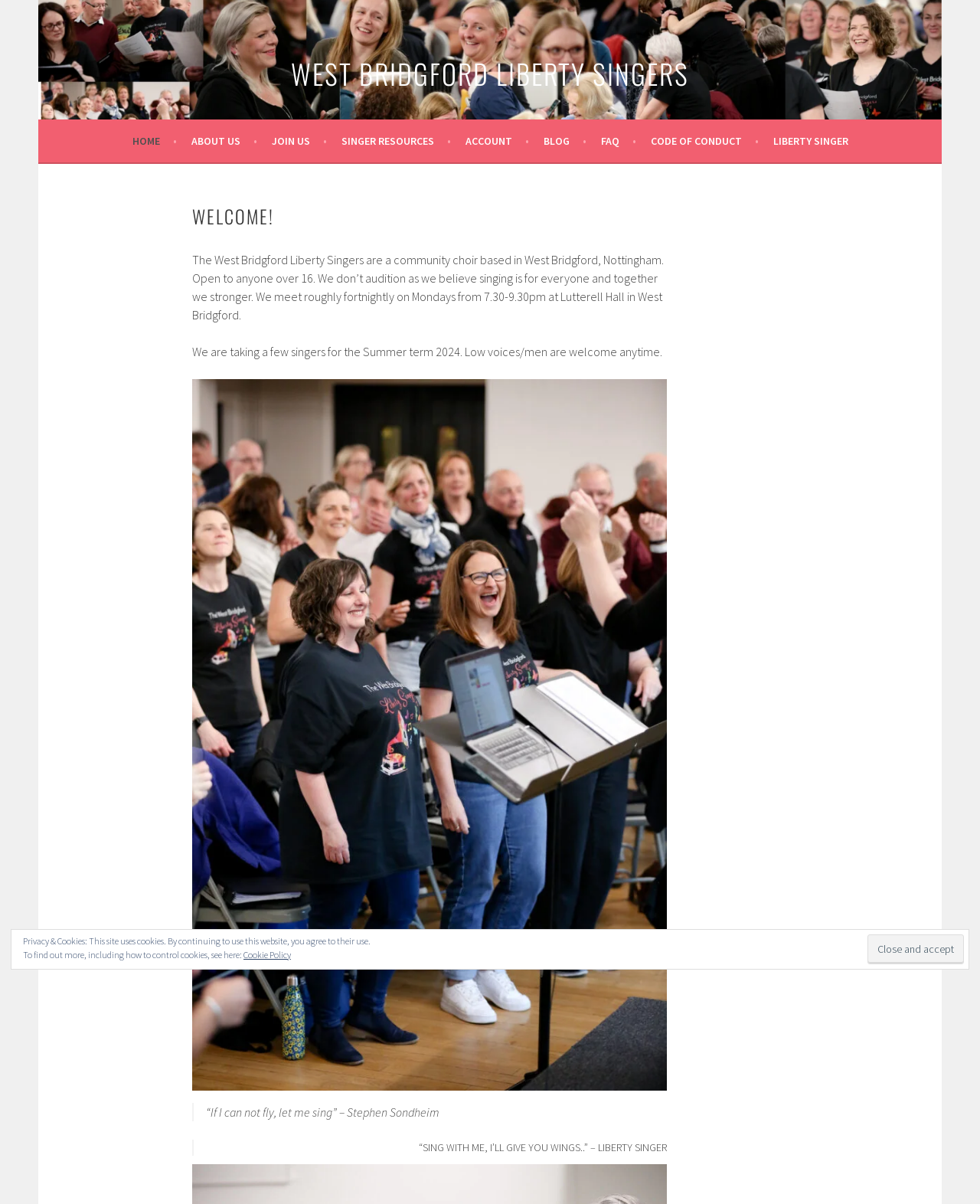What is the quote mentioned in the blockquote element?
Please provide a single word or phrase as the answer based on the screenshot.

“If I can not fly, let me sing”